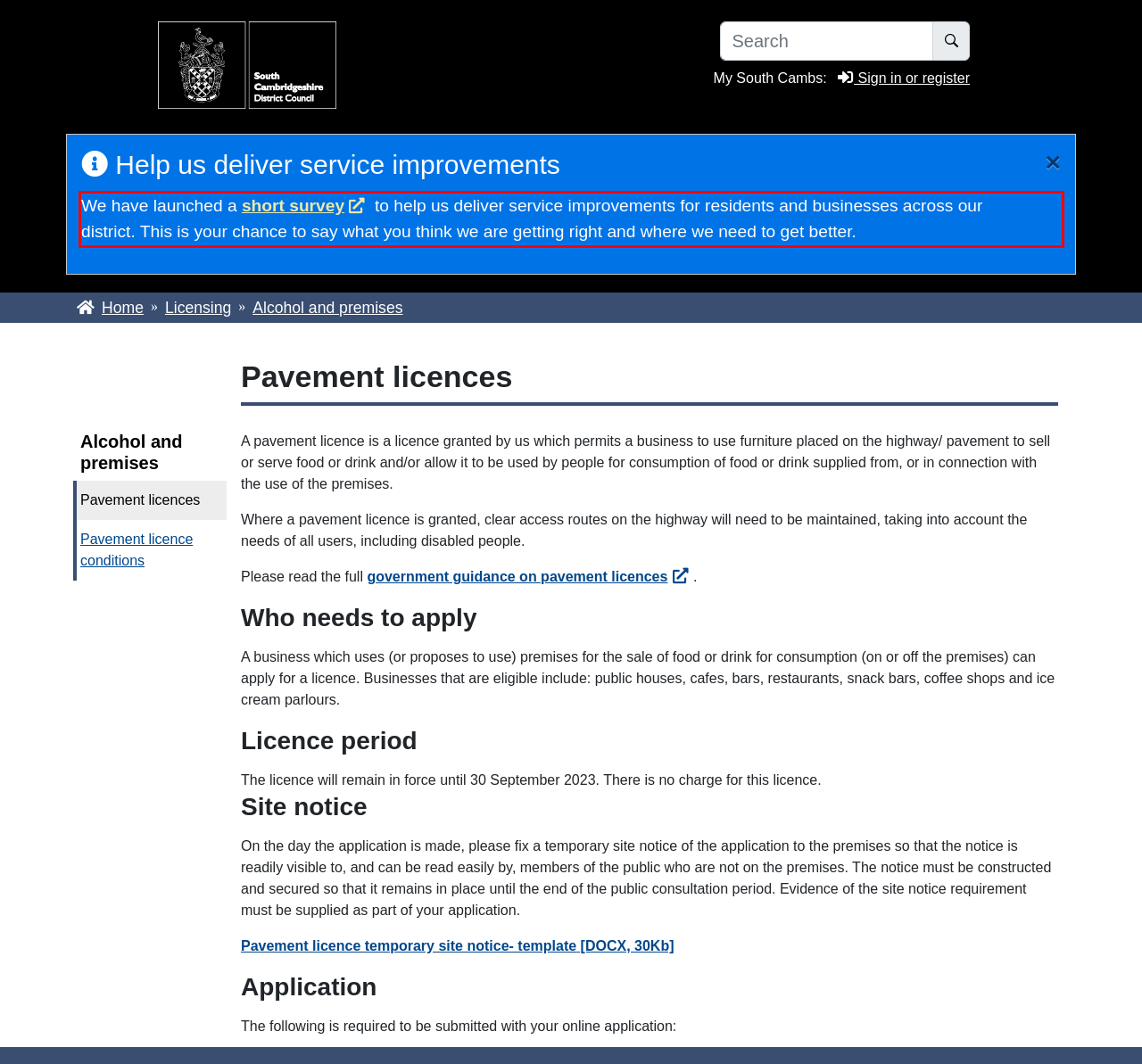Extract and provide the text found inside the red rectangle in the screenshot of the webpage.

We have launched a short survey to help us deliver service improvements for residents and businesses across our district. This is your chance to say what you think we are getting right and where we need to get better.